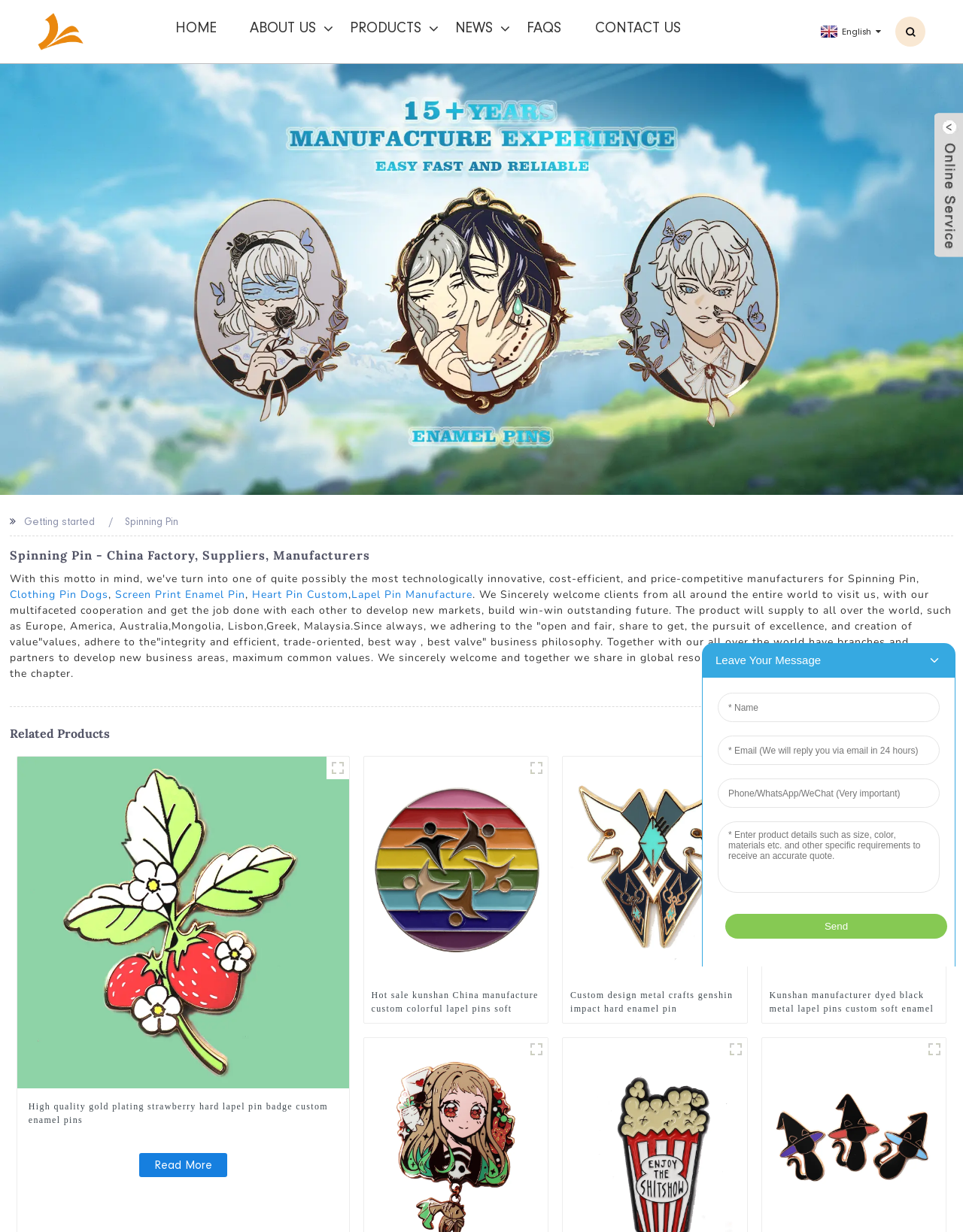What is the purpose of the 'CONTACT US' link?
Answer the question with a detailed explanation, including all necessary information.

The 'CONTACT US' link is likely intended for customers or potential clients to get in touch with the company, possibly to inquire about products or services, or to place an order.